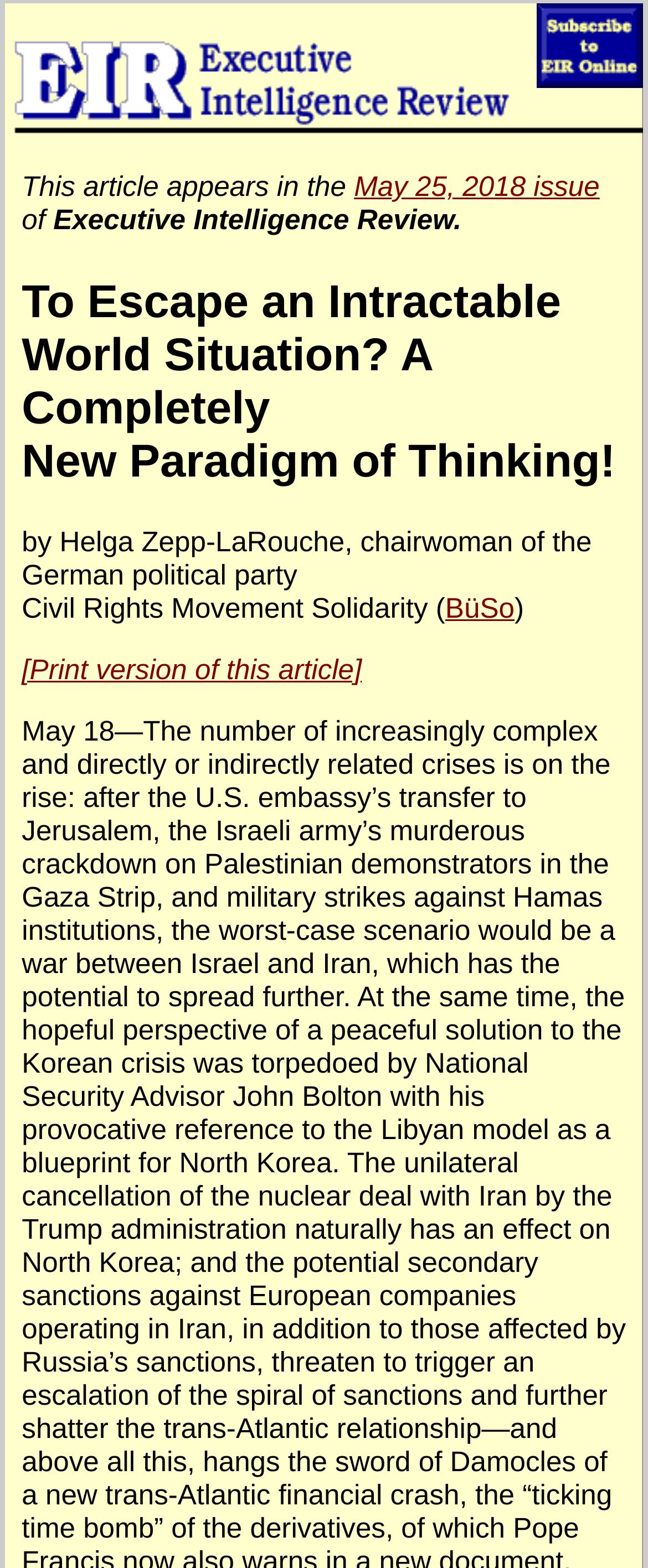What is the name of the publication?
Answer the question with detailed information derived from the image.

I found the answer by looking at the text following 'of', which mentions 'Executive Intelligence Review'.